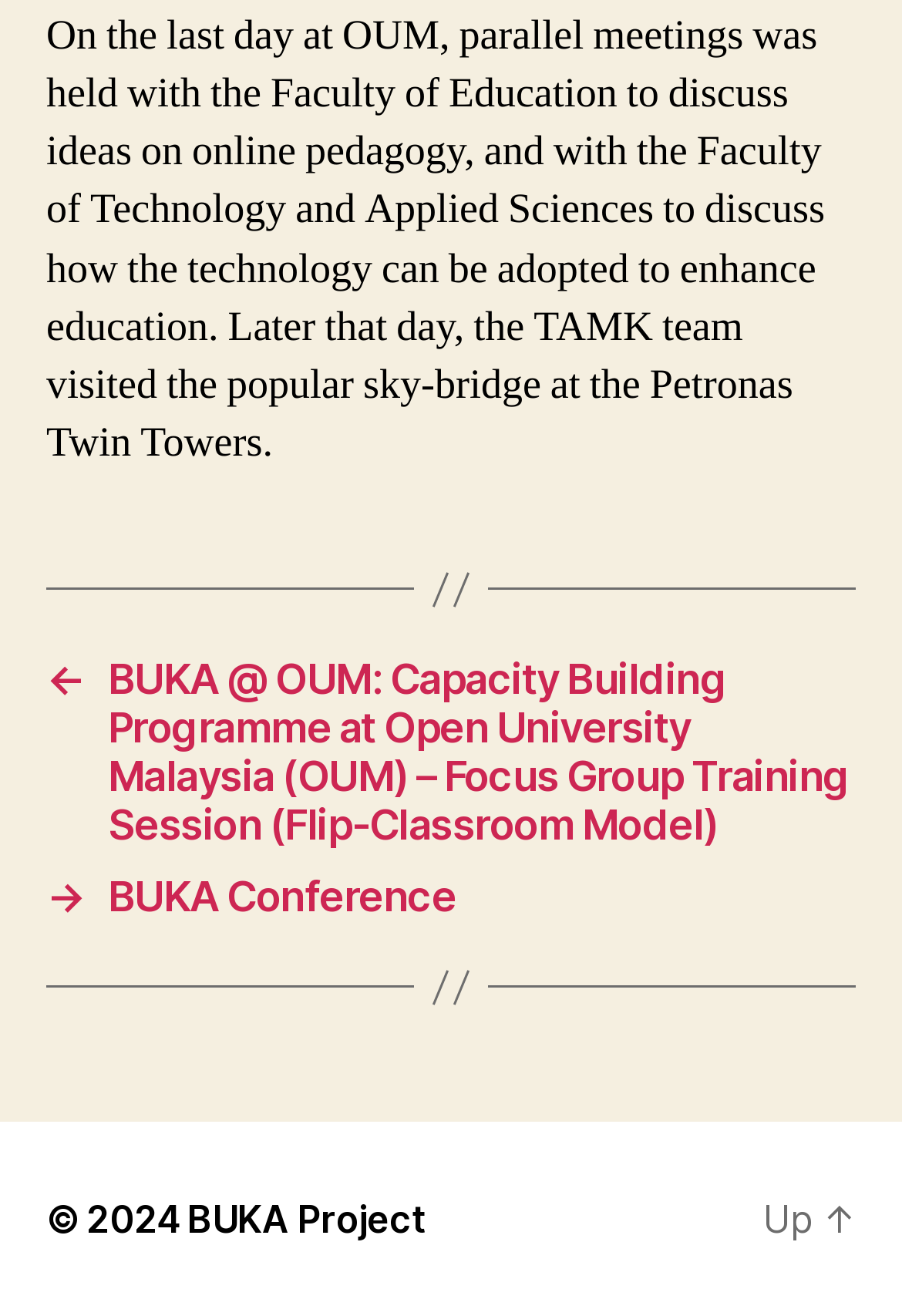Use a single word or phrase to answer the question: What is the copyright year?

2024